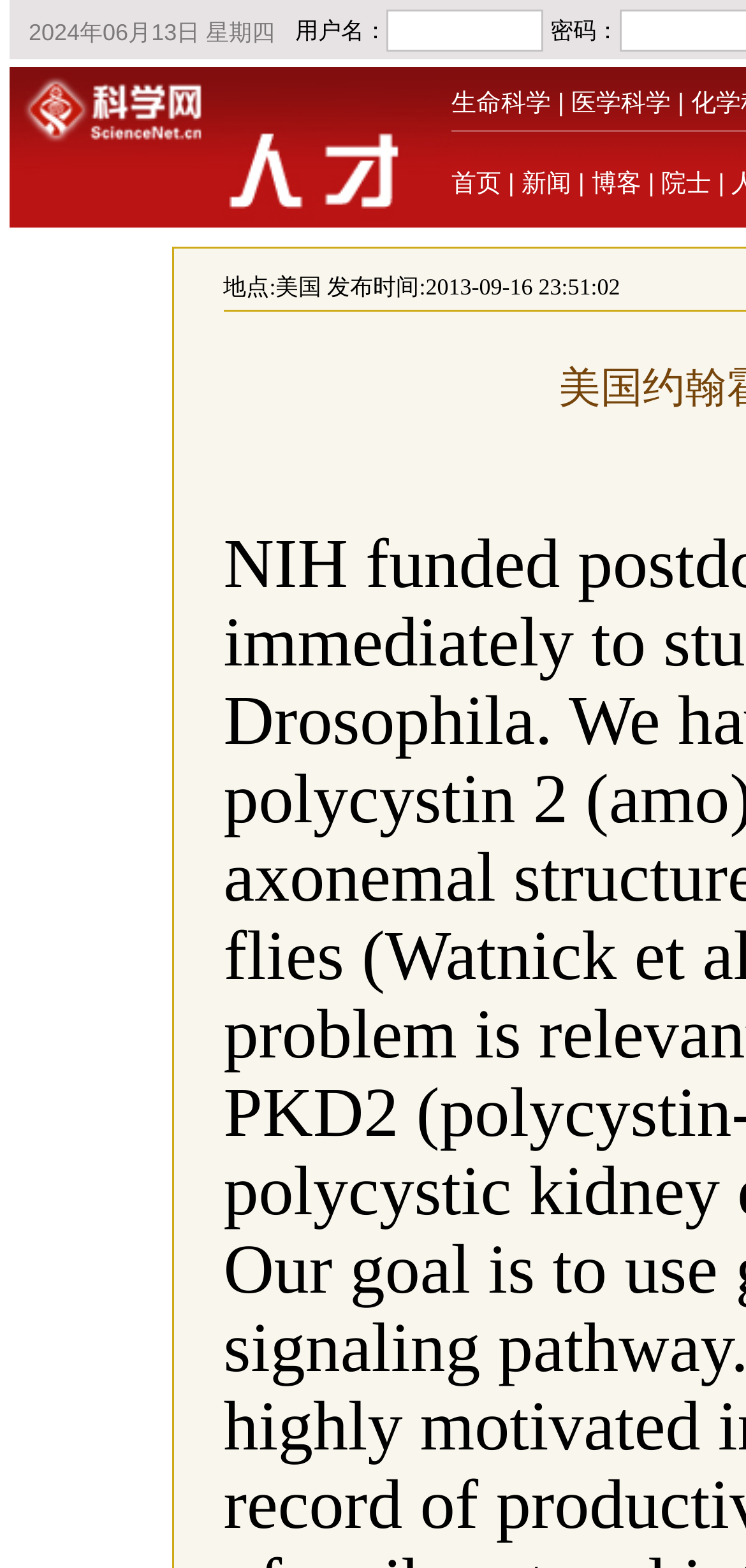Provide a brief response to the question below using a single word or phrase: 
What is the first link on the top left?

美国约翰霍普金斯大学医学院招聘博士后